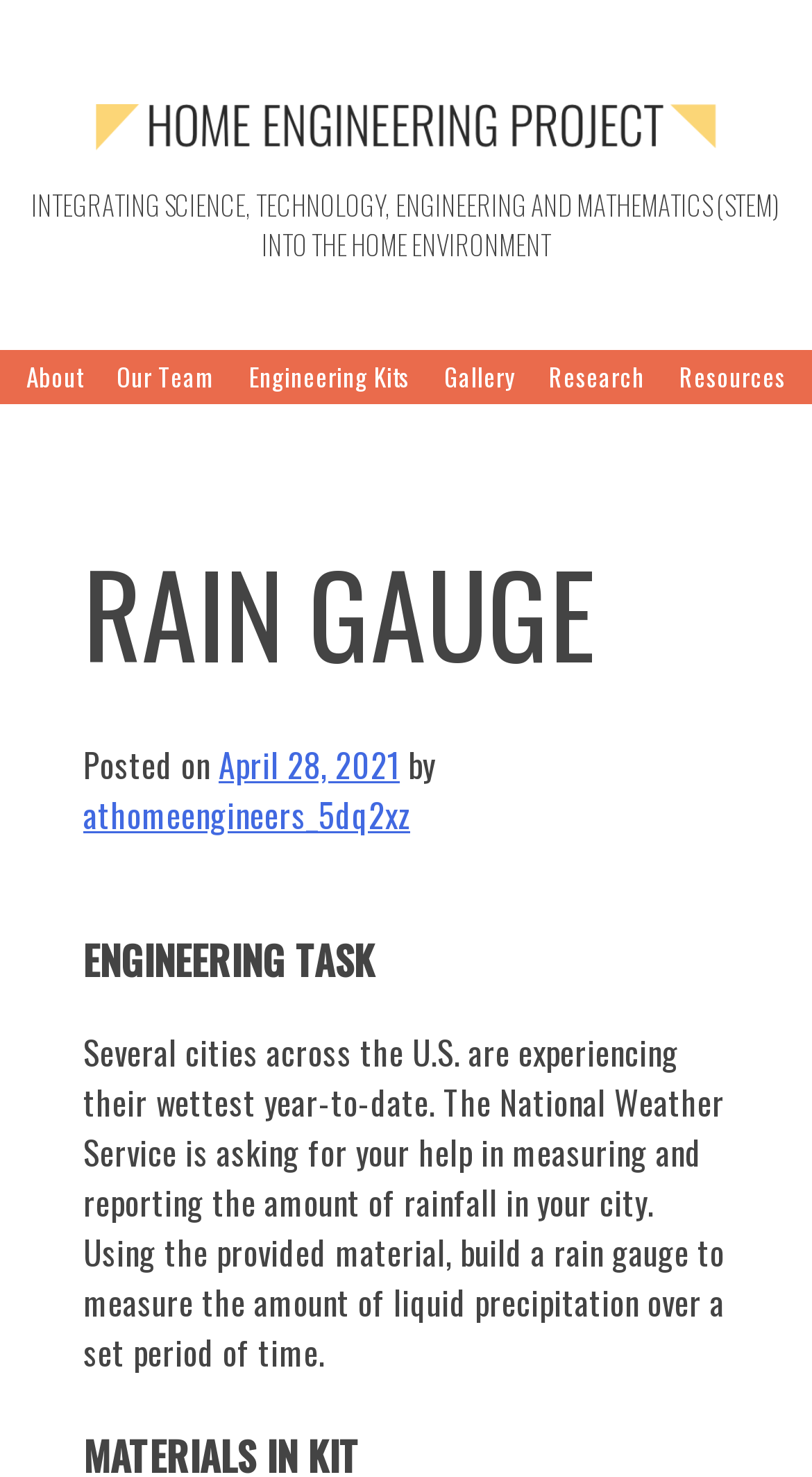Who is the author of the latest article?
Provide an in-depth and detailed answer to the question.

I found the answer by looking at the link 'athomeengineers_5dq2xz' next to the text 'by', which indicates the author of the article.